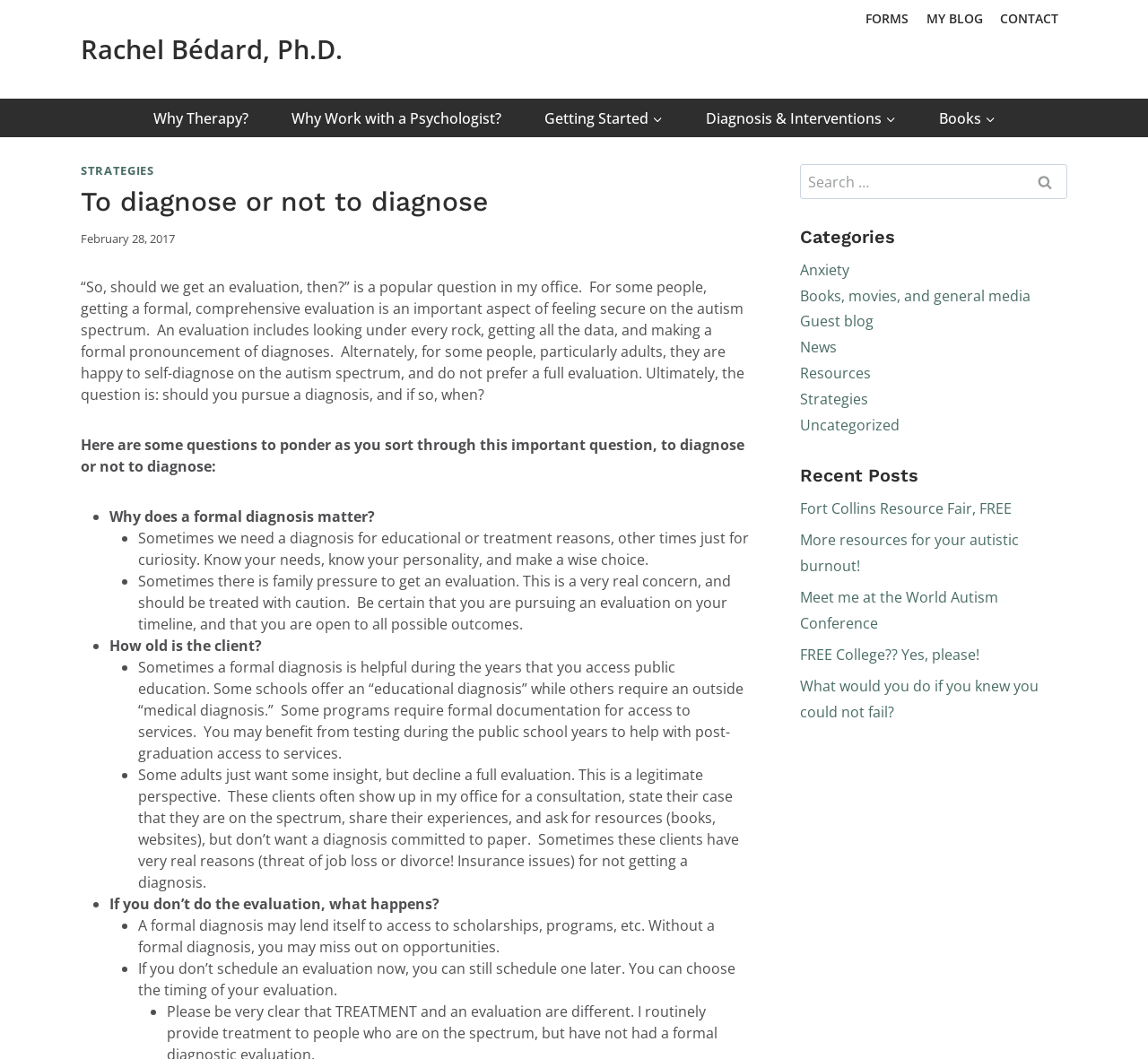Please find the bounding box coordinates for the clickable element needed to perform this instruction: "View the 'Fort Collins Resource Fair, FREE' post".

[0.697, 0.471, 0.881, 0.49]